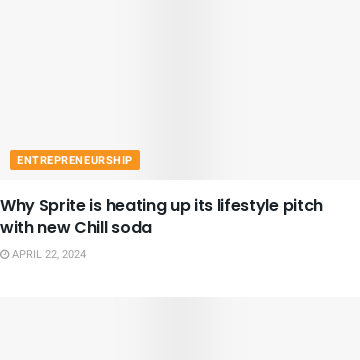Please examine the image and answer the question with a detailed explanation:
What is the date of the article?

The date of the article can be found at the bottom of the image, which provides a sense of timeliness to the content. The date 'APRIL 22, 2024' is explicitly stated, suggesting that the article provides recent insights about Sprite's innovative approach to engage consumers through lifestyle branding.